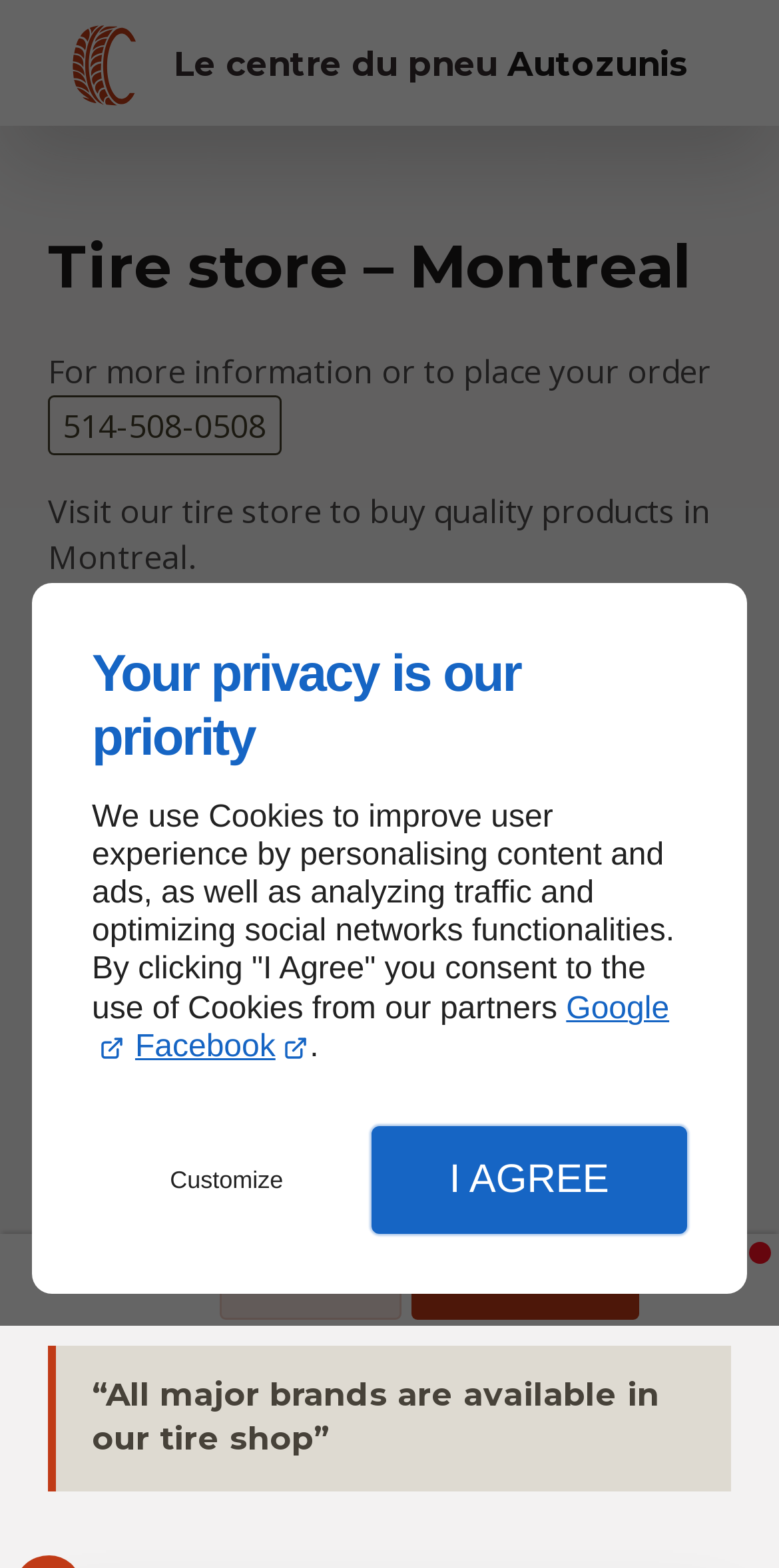Identify the bounding box coordinates for the region to click in order to carry out this instruction: "Call". Provide the coordinates using four float numbers between 0 and 1, formatted as [left, top, right, bottom].

[0.283, 0.791, 0.517, 0.841]